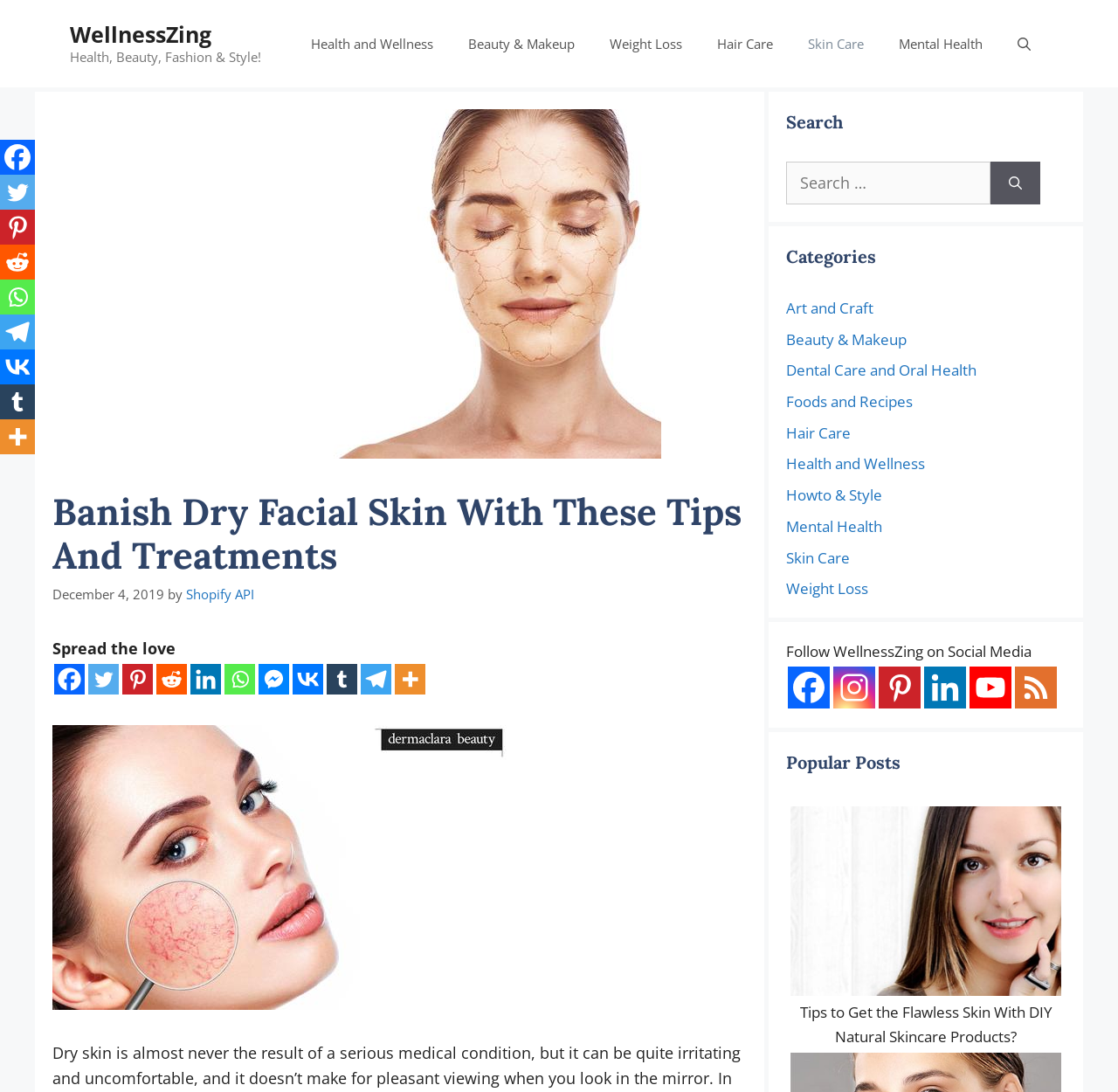Give the bounding box coordinates for the element described by: "The Immune System".

None